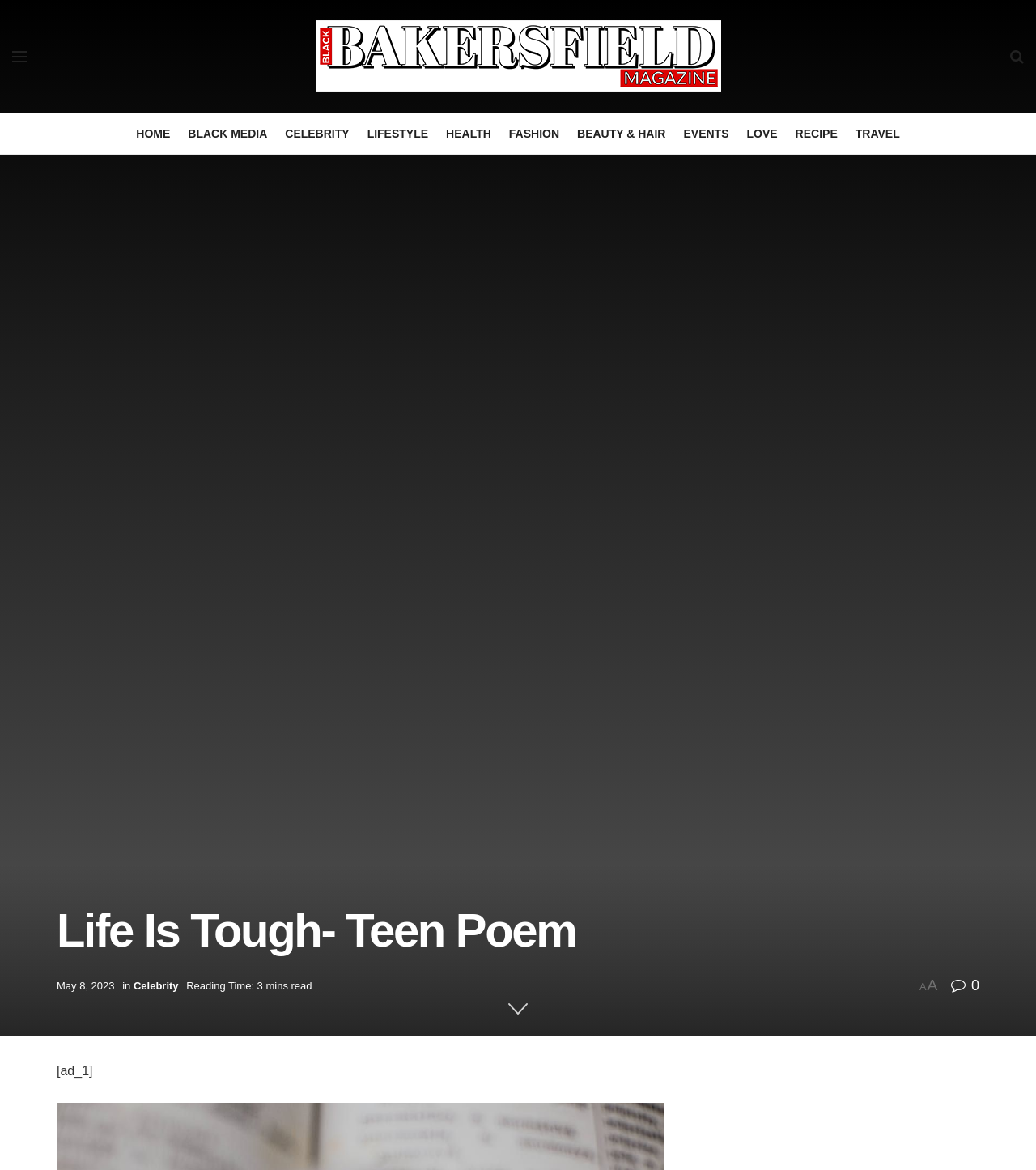Please find the bounding box coordinates of the element that must be clicked to perform the given instruction: "share the post". The coordinates should be four float numbers from 0 to 1, i.e., [left, top, right, bottom].

[0.918, 0.835, 0.945, 0.849]